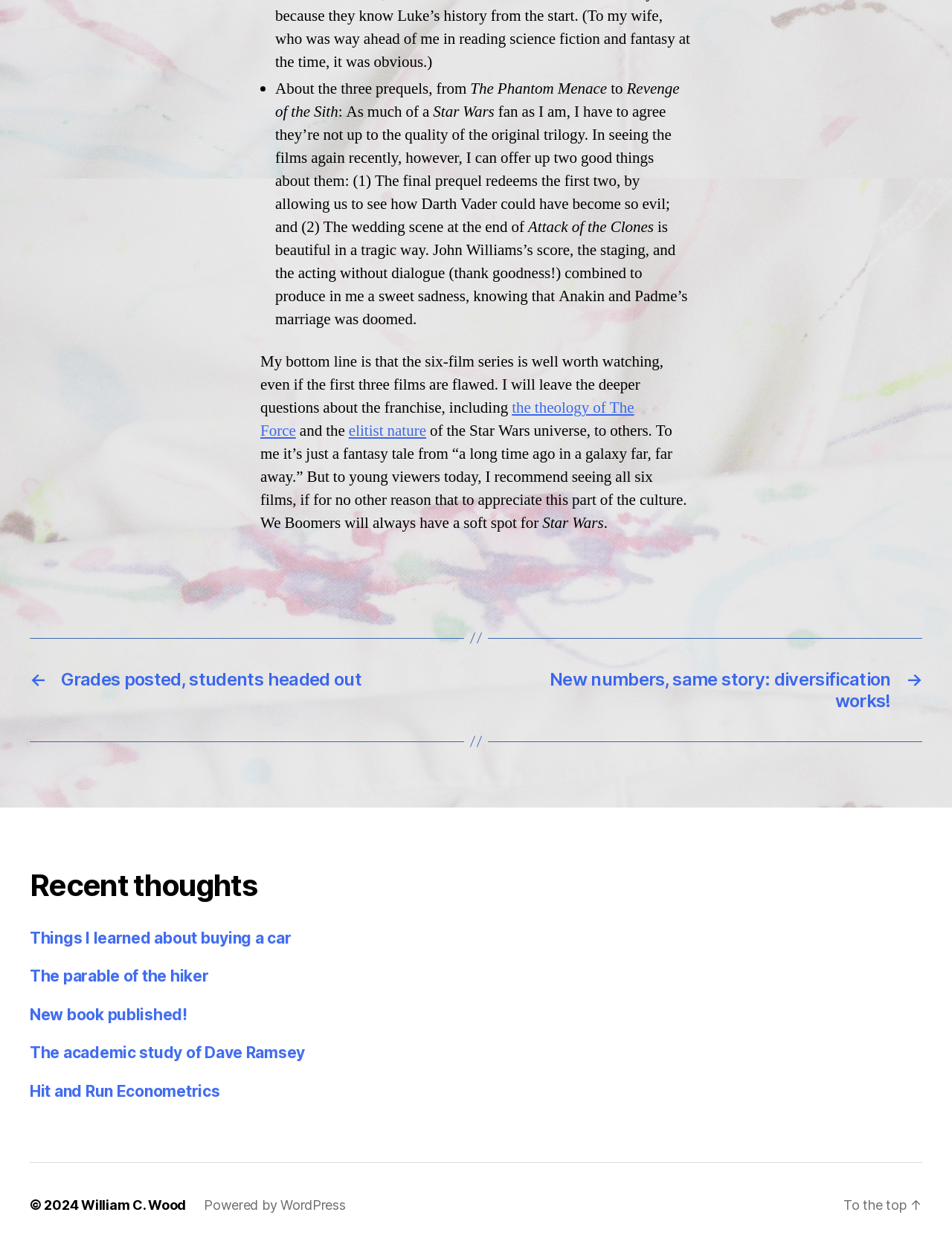Determine the bounding box coordinates of the UI element that matches the following description: "The parable of the hiker". The coordinates should be four float numbers between 0 and 1 in the format [left, top, right, bottom].

[0.031, 0.775, 0.219, 0.79]